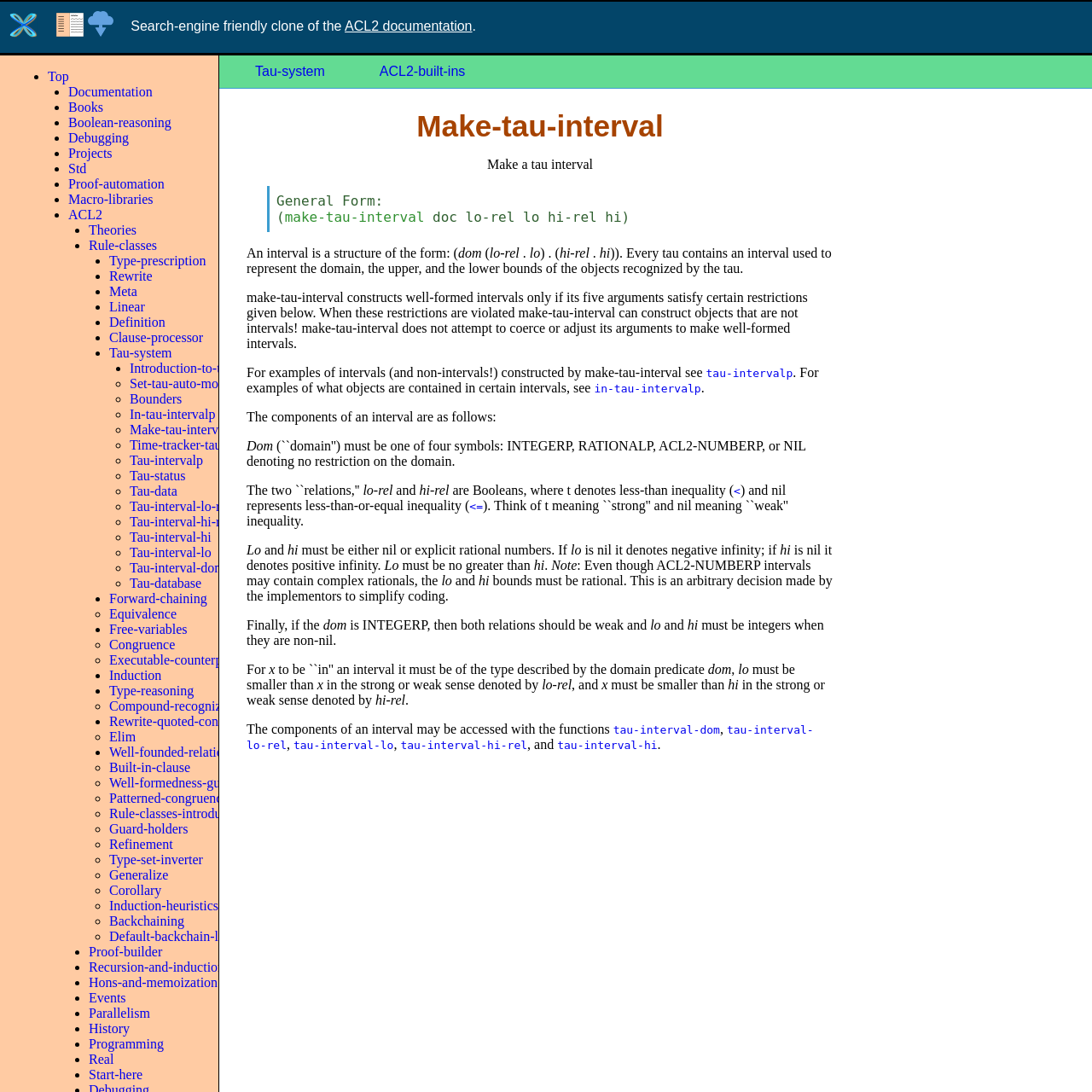Please provide the bounding box coordinates for the element that needs to be clicked to perform the instruction: "Click on the link 'ACL2 documentation'". The coordinates must consist of four float numbers between 0 and 1, formatted as [left, top, right, bottom].

[0.316, 0.017, 0.432, 0.03]